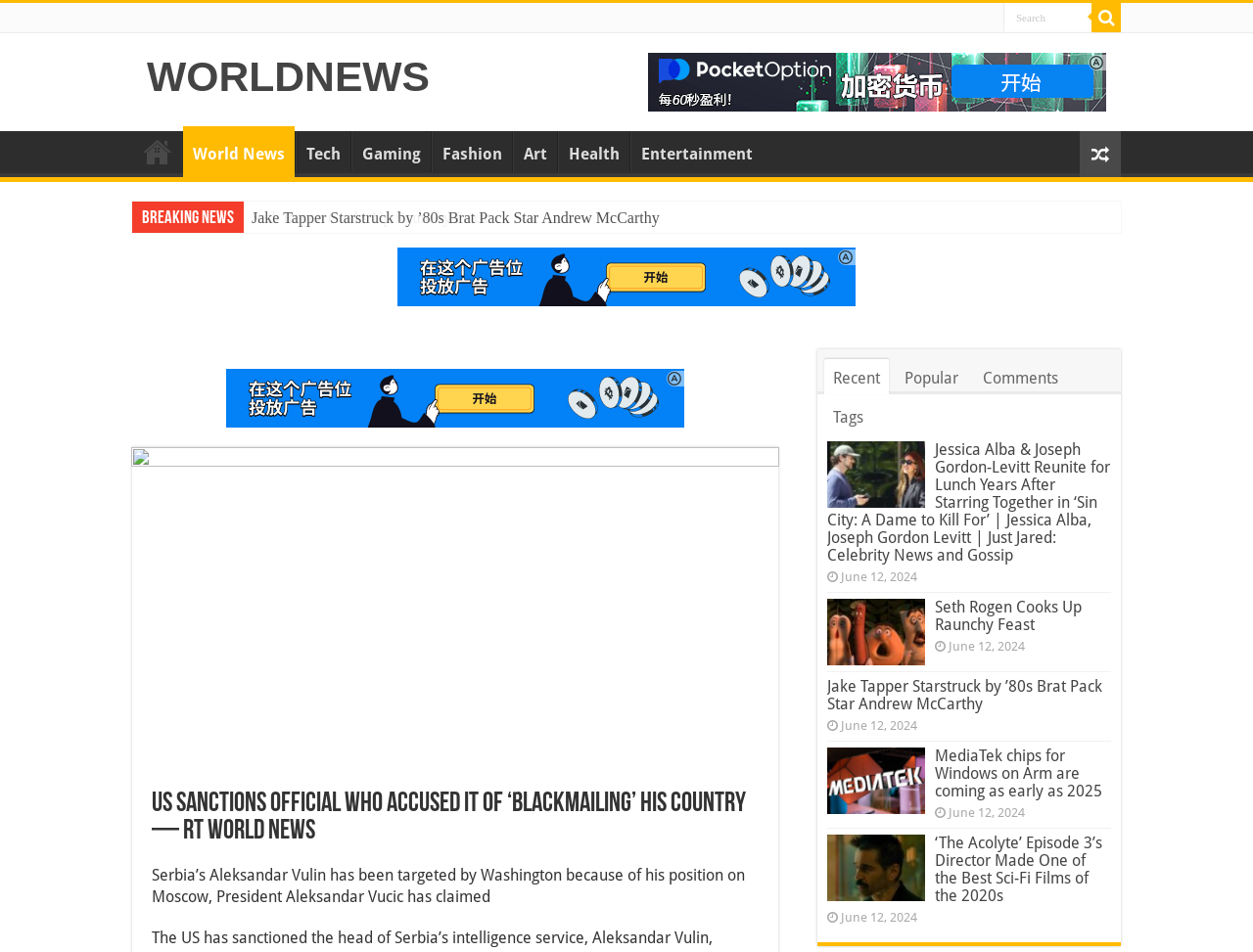Offer a detailed explanation of the webpage layout and contents.

This webpage appears to be a news website, specifically the World News section of RT World News. At the top, there is a search bar and a button with a magnifying glass icon. Below that, there are several links to different sections of the website, including Home, World News, Tech, Gaming, Fashion, Art, Health, and Entertainment.

On the left side of the page, there is a breaking news section with a heading and a link to a news article. Below that, there are several iframes, which are likely used to display advertisements or other content.

The main content of the page is a news article with the title "US sanctions official who accused it of ‘blackmailing’ his country — RT World News". The article has a heading and a brief summary, which states that Serbia's Aleksandar Vulin has been targeted by Washington because of his position on Moscow, according to President Aleksandar Vucic.

Below the main article, there are several links to related news articles, including "Jake Tapper Starstruck by ’80s Brat Pack Star Andrew McCarthy", "Jessica Alba & Joseph Gordon-Levitt Reunite for Lunch Years After Starring Together in ‘Sin City: A Dame to Kill For’", and several others. Each of these links has a heading and a brief summary, and they are organized in a list with dates and icons.

There are also several icons and links to social media or other features, such as "Recent", "Popular", "Comments", and "Tags", which are located below the main article and above the list of related news articles.